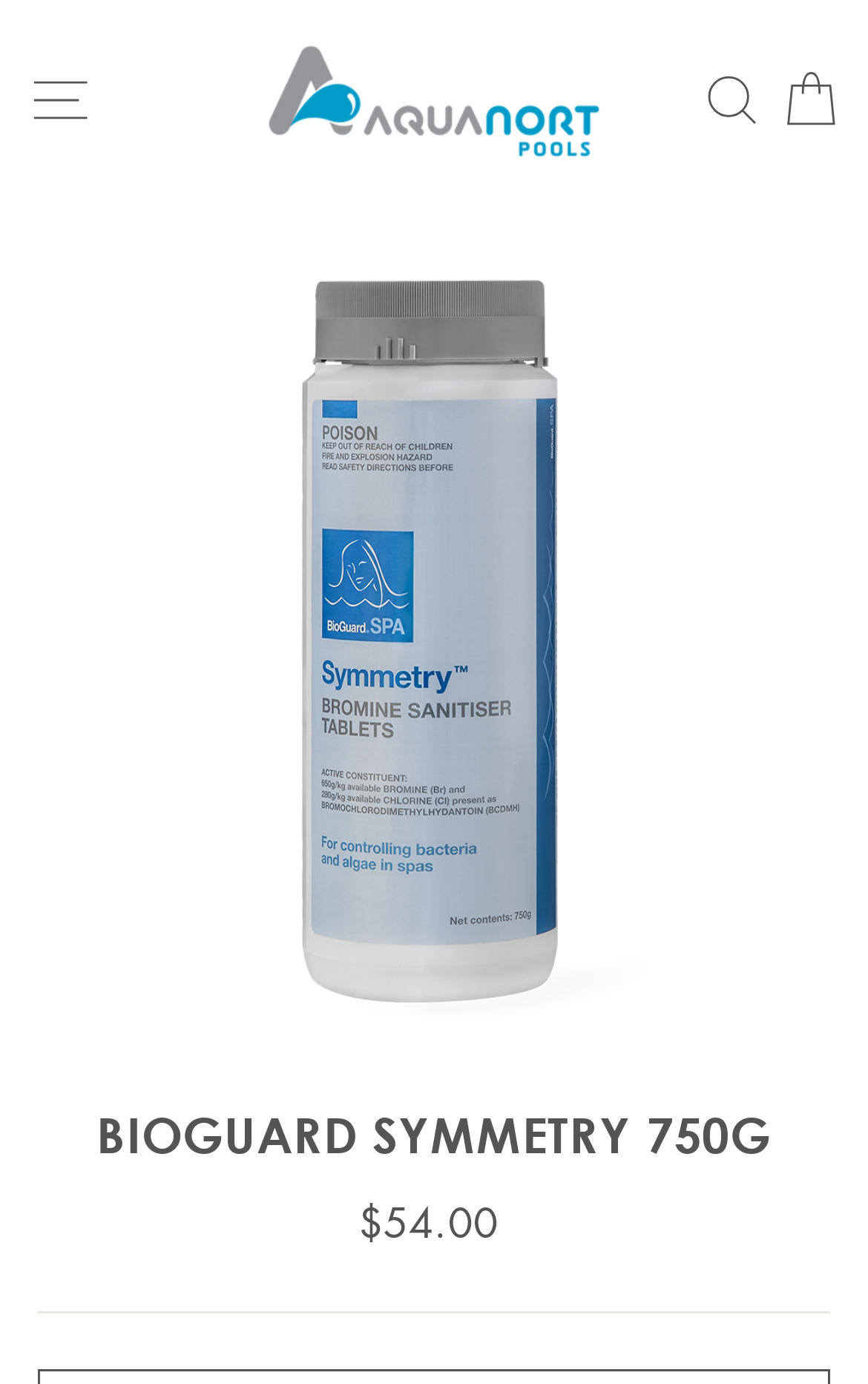Identify the main title of the webpage and generate its text content.

BIOGUARD SYMMETRY 750G